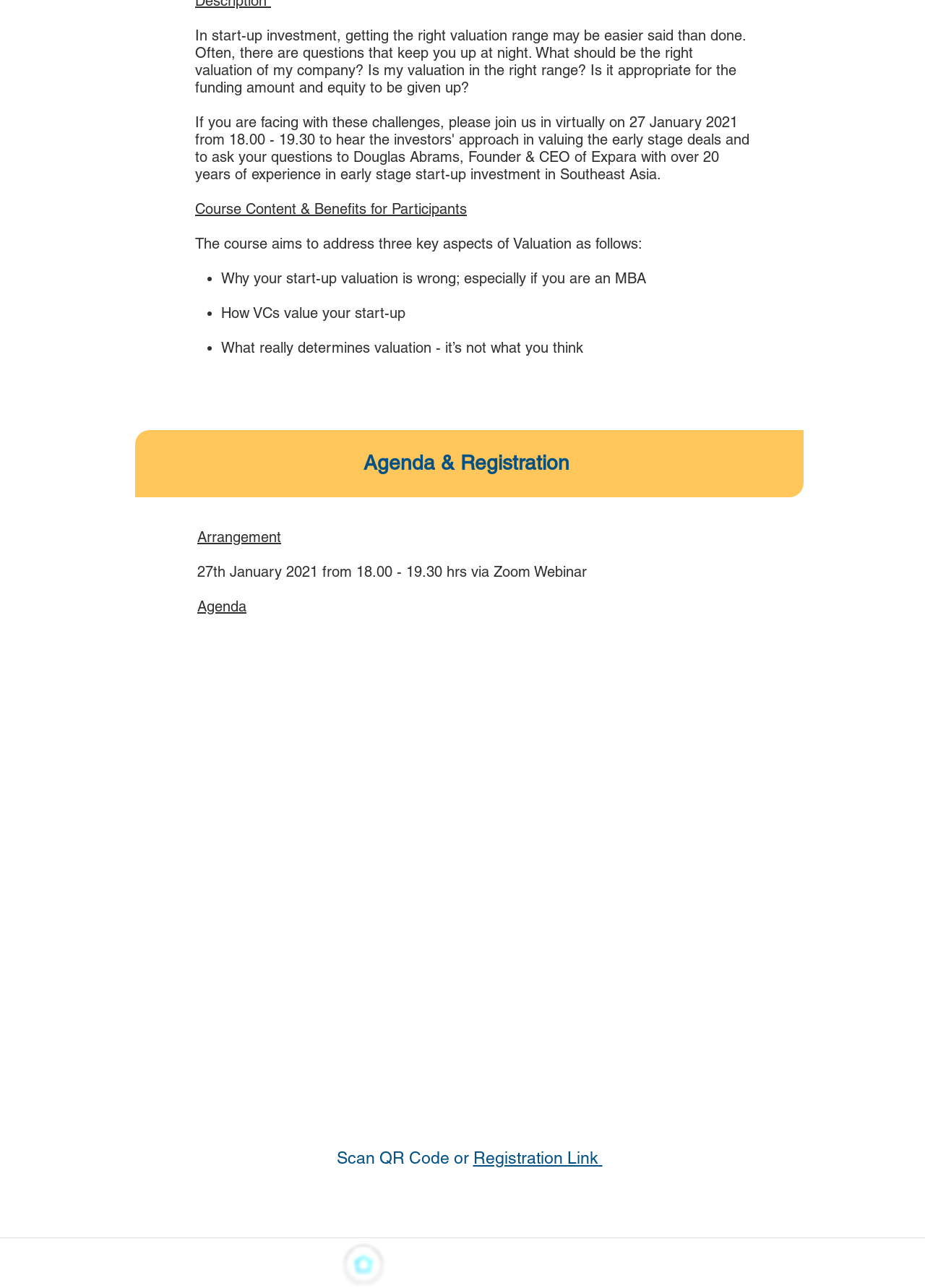Bounding box coordinates are specified in the format (top-left x, top-left y, bottom-right x, bottom-right y). All values are floating point numbers bounded between 0 and 1. Please provide the bounding box coordinate of the region this sentence describes: Registration Link

[0.511, 0.892, 0.651, 0.906]